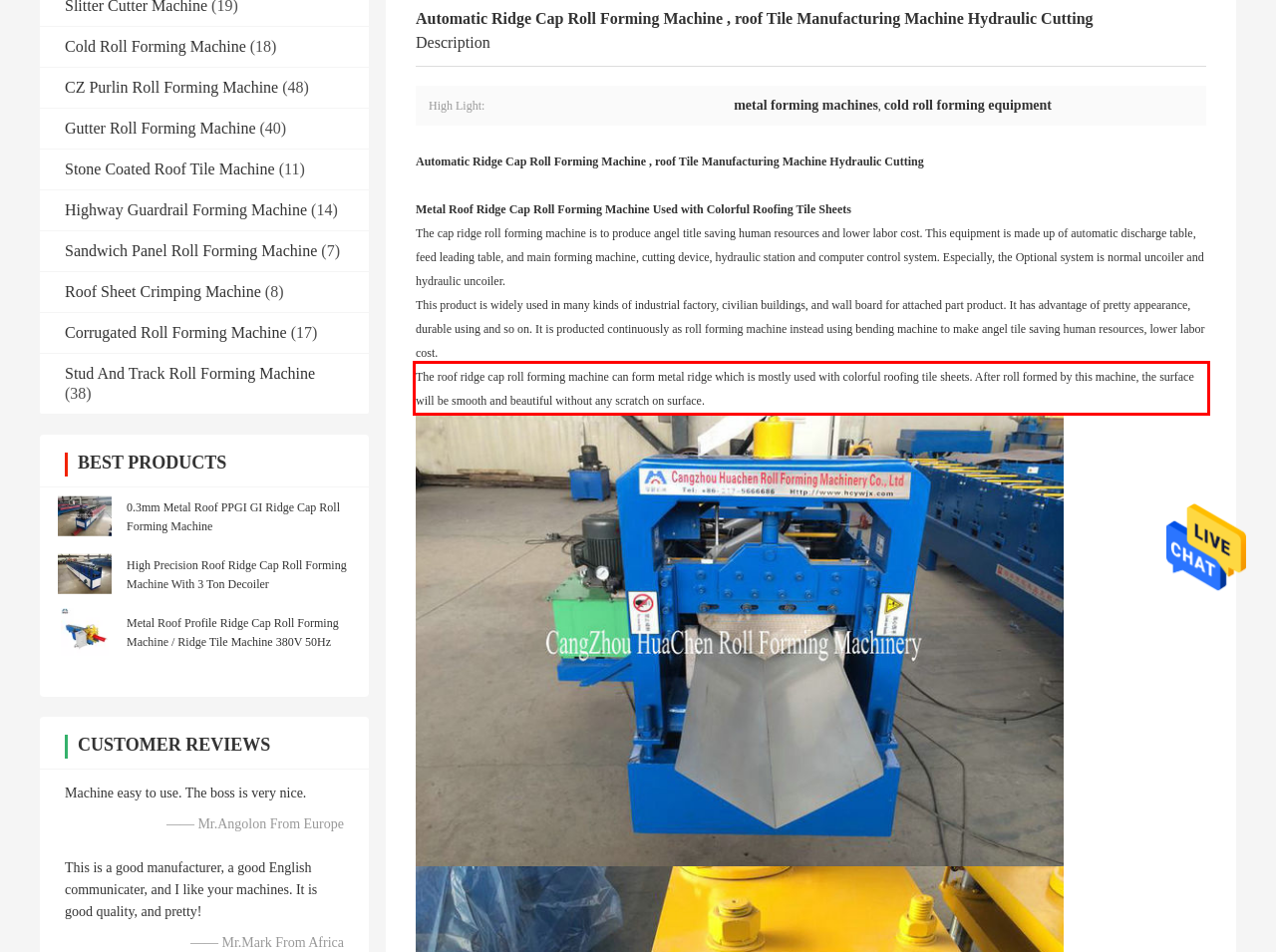You have a screenshot with a red rectangle around a UI element. Recognize and extract the text within this red bounding box using OCR.

The roof ridge cap roll forming machine can form metal ridge which is mostly used with colorful roofing tile sheets. After roll formed by this machine, the surface will be smooth and beautiful without any scratch on surface.